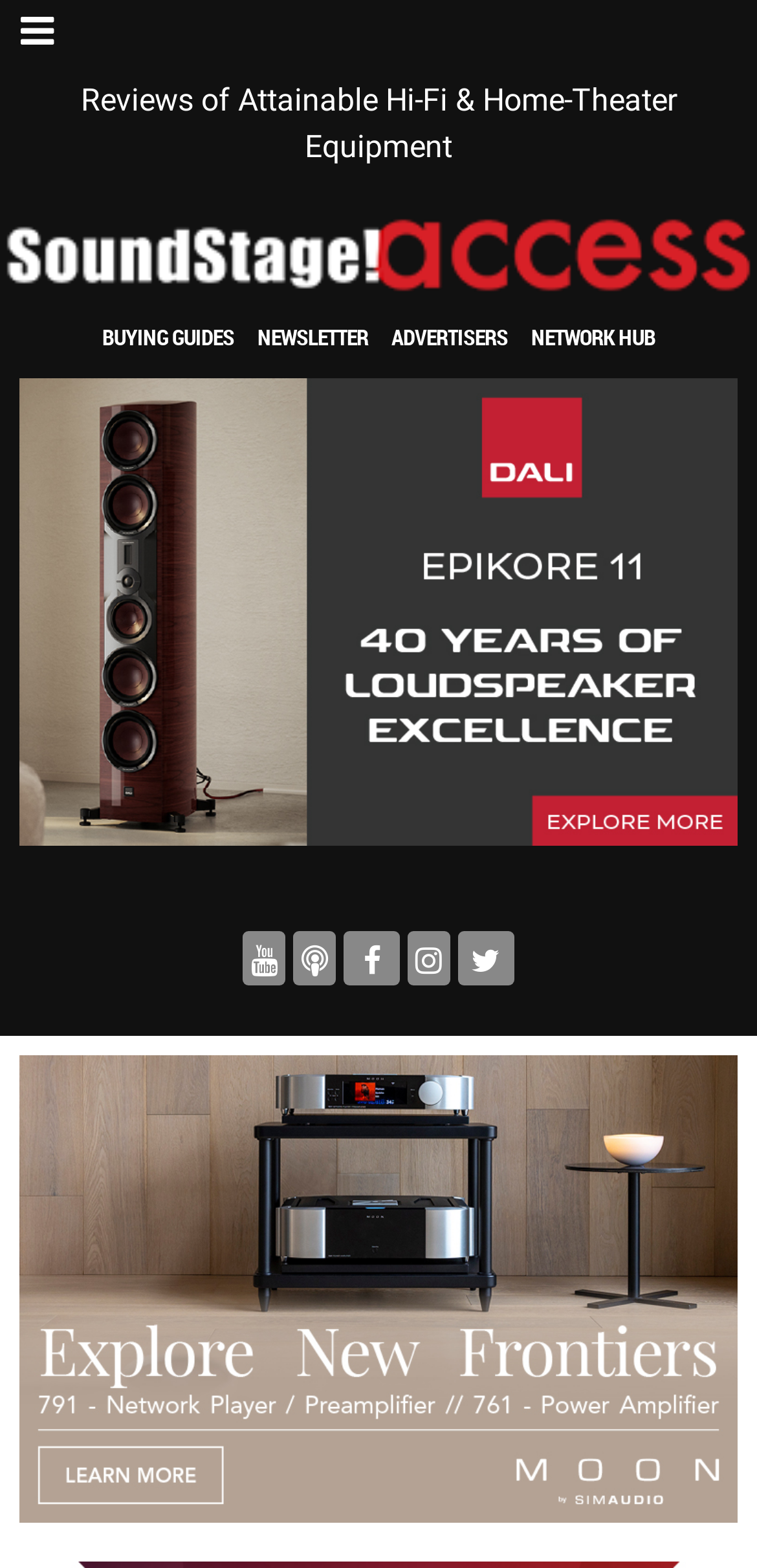What is the main topic of this website? Examine the screenshot and reply using just one word or a brief phrase.

Hi-Fi & Home-Theater Equipment